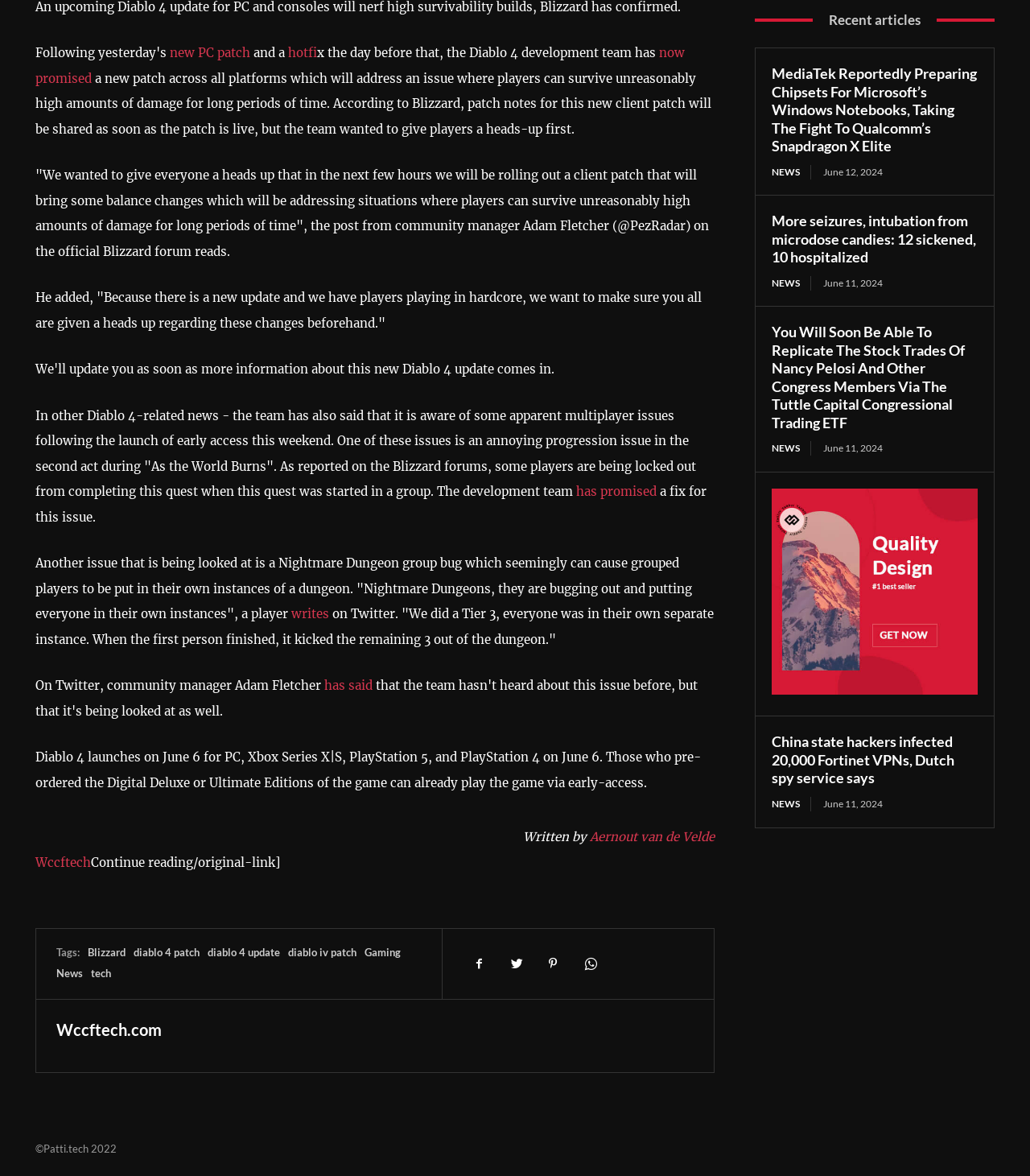Please specify the bounding box coordinates in the format (top-left x, top-left y, bottom-right x, bottom-right y), with all values as floating point numbers between 0 and 1. Identify the bounding box of the UI element described by: Wccftech.com

[0.055, 0.867, 0.157, 0.884]